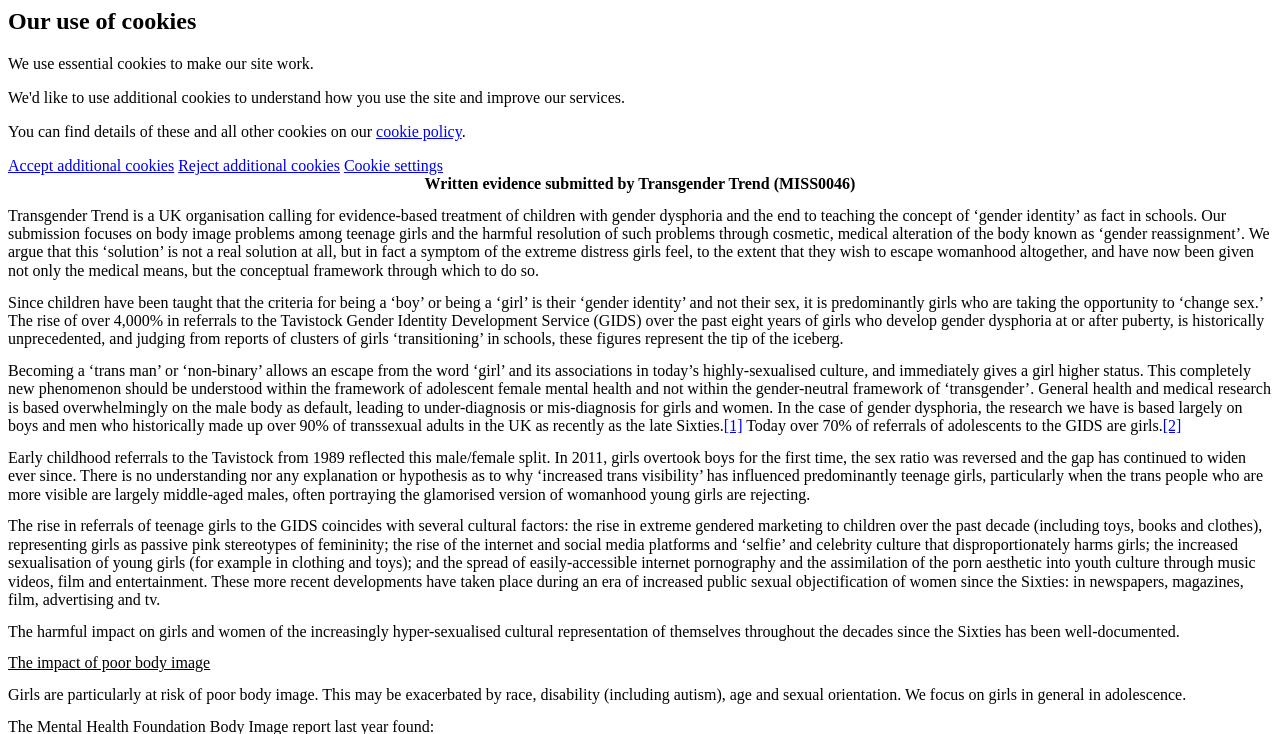Given the description cookie policy, predict the bounding box coordinates of the UI element. Ensure the coordinates are in the format (top-left x, top-left y, bottom-right x, bottom-right y) and all values are between 0 and 1.

[0.294, 0.167, 0.361, 0.191]